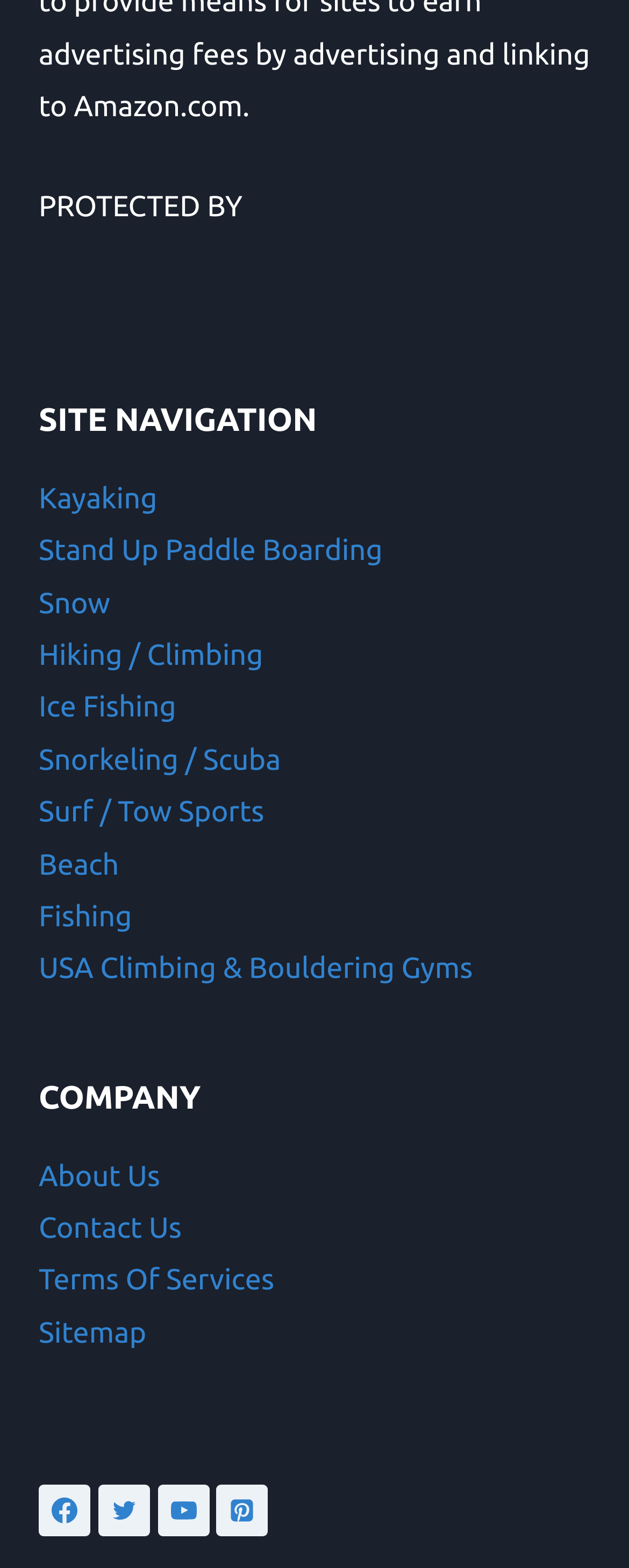Locate the bounding box coordinates of the area where you should click to accomplish the instruction: "Explore USA Climbing & Bouldering Gyms".

[0.062, 0.608, 0.752, 0.628]